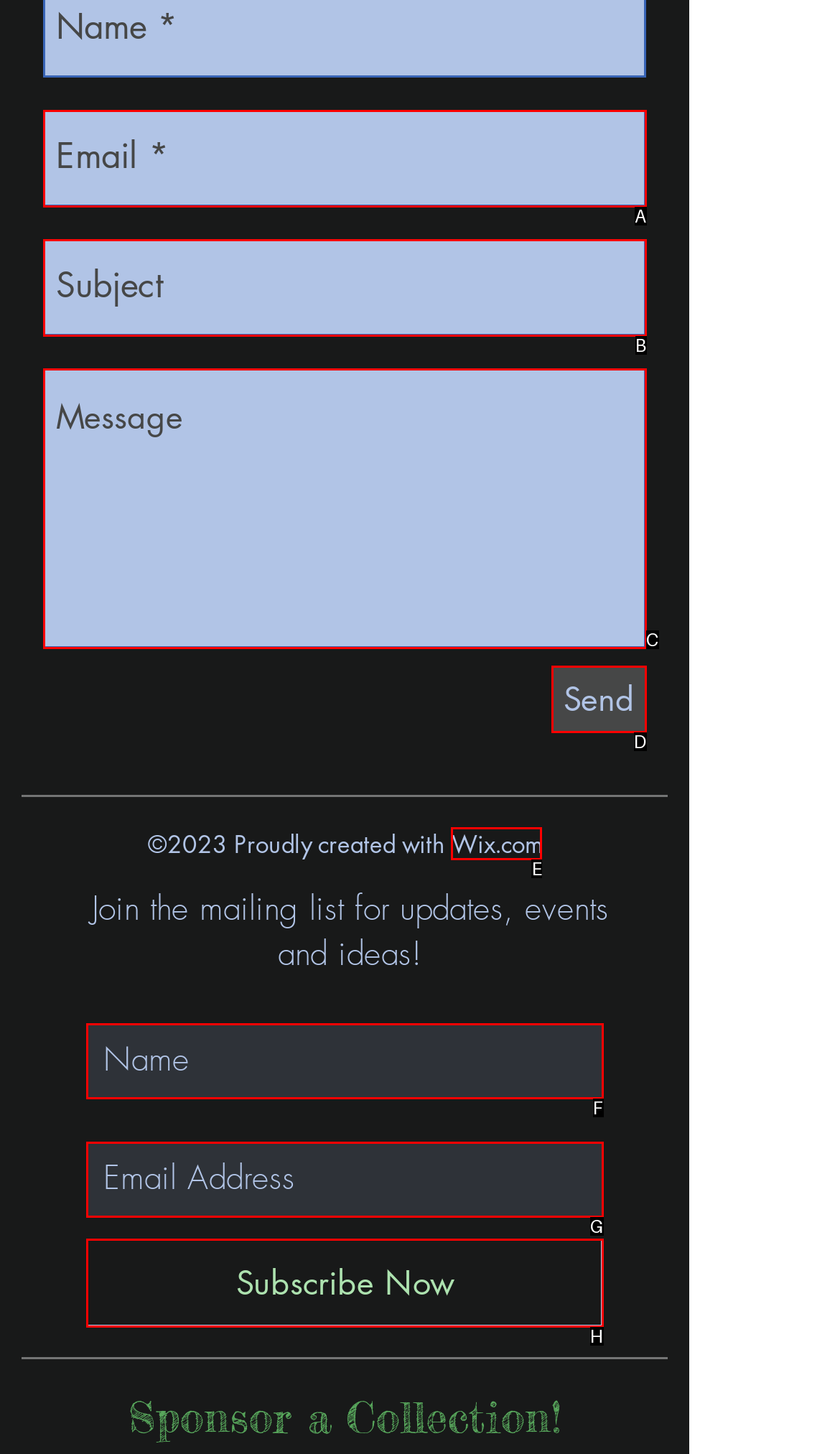Which UI element matches this description: oktober 2012?
Reply with the letter of the correct option directly.

None